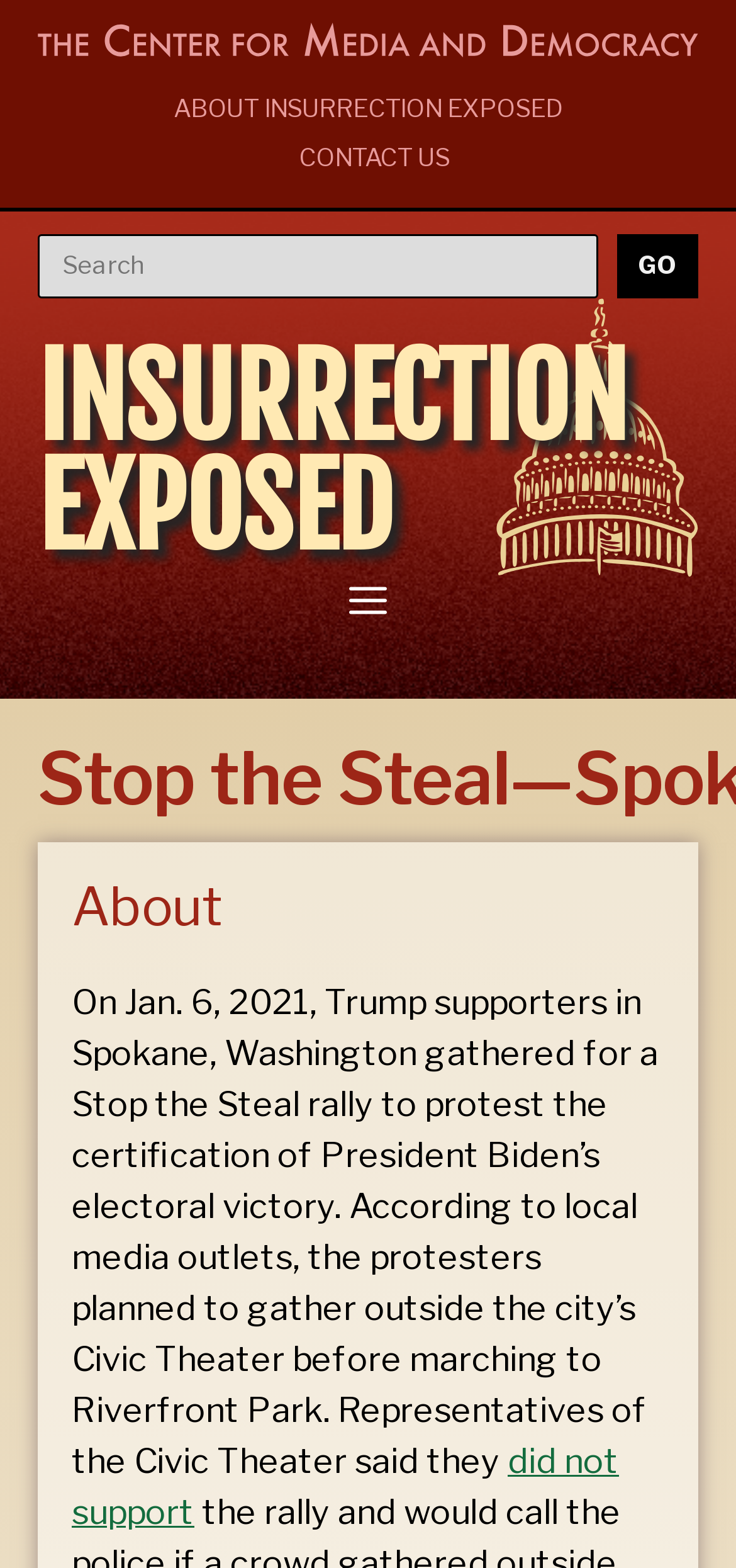Determine the bounding box coordinates of the region to click in order to accomplish the following instruction: "visit The Center for Media and Democracy". Provide the coordinates as four float numbers between 0 and 1, specifically [left, top, right, bottom].

[0.051, 0.014, 0.949, 0.051]